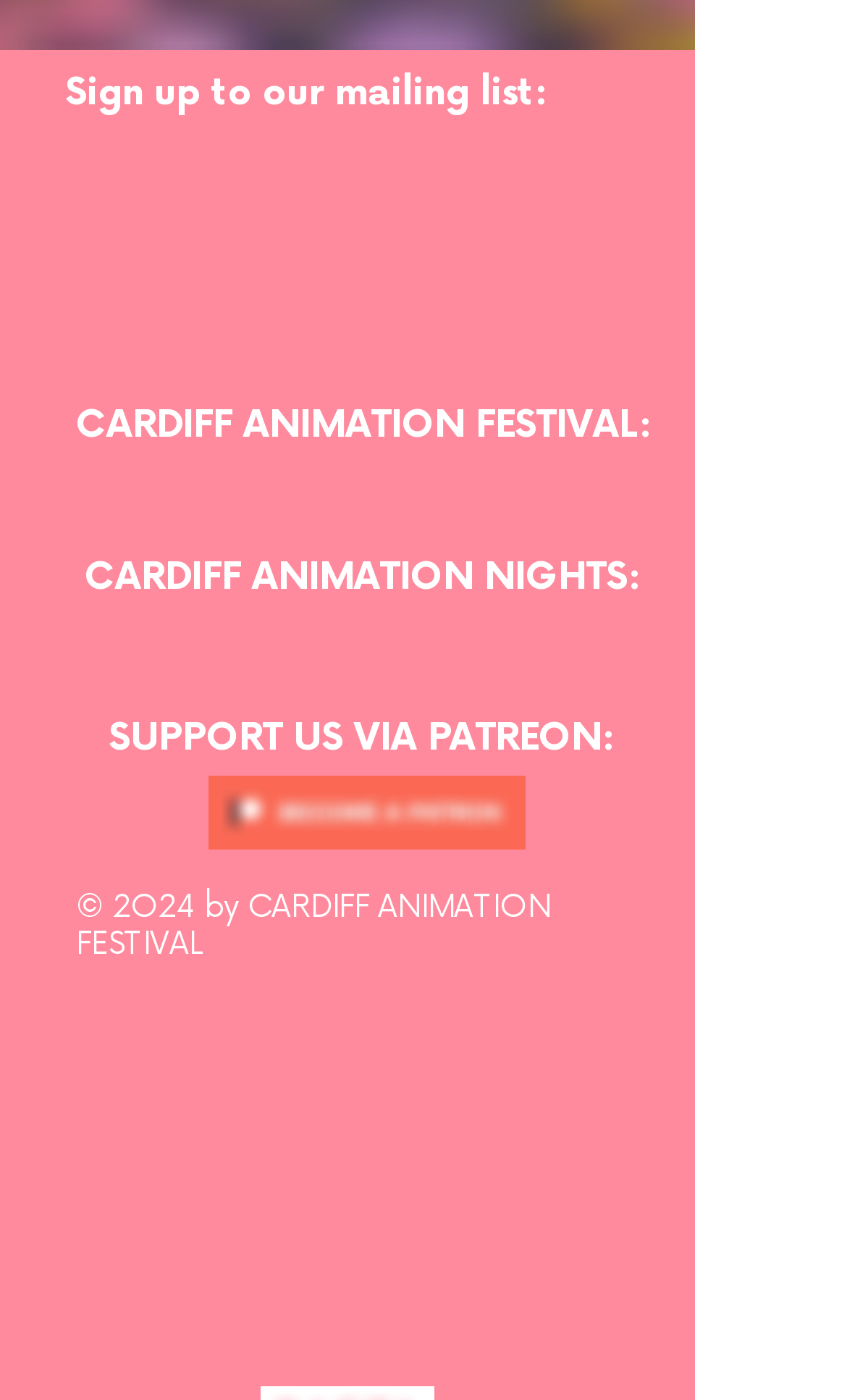Specify the bounding box coordinates of the element's area that should be clicked to execute the given instruction: "Check the last reply time". The coordinates should be four float numbers between 0 and 1, i.e., [left, top, right, bottom].

None